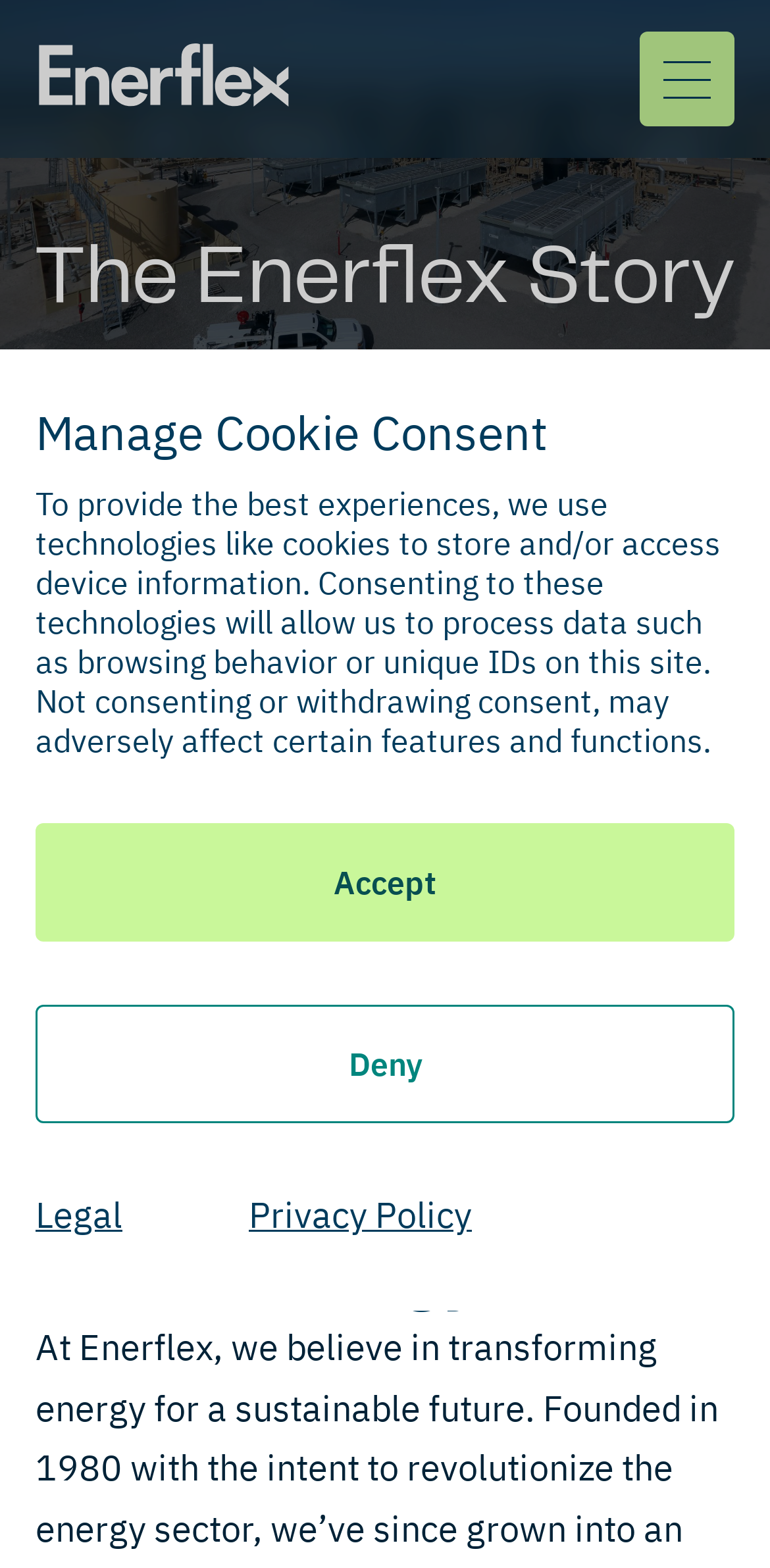Bounding box coordinates are specified in the format (top-left x, top-left y, bottom-right x, bottom-right y). All values are floating point numbers bounded between 0 and 1. Please provide the bounding box coordinate of the region this sentence describes: Privacy Policy

None